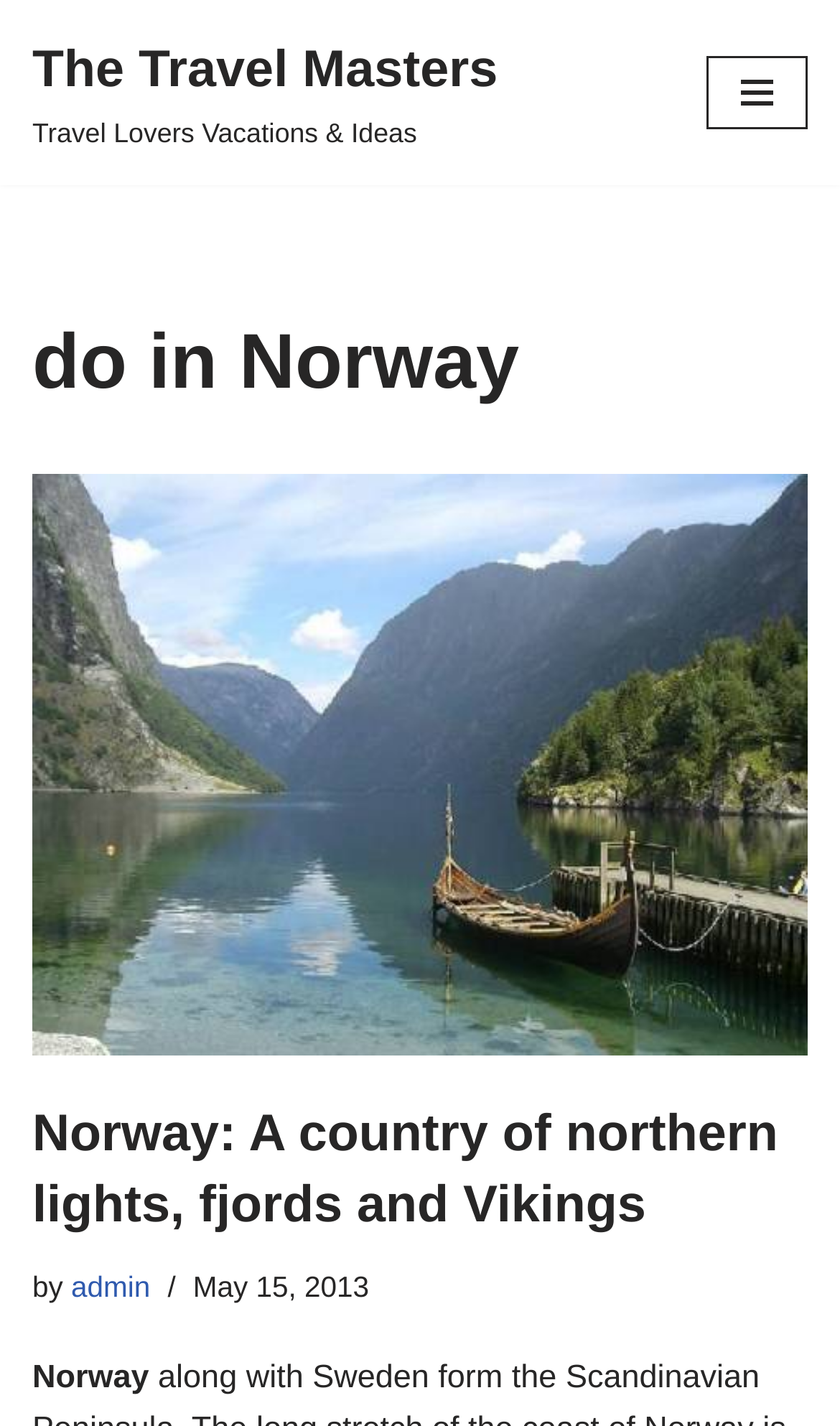Refer to the image and answer the question with as much detail as possible: What is the navigation menu status?

The answer can be found in the button element 'Navigation Menu' which has the property 'expanded: False', indicating that the navigation menu is not expanded.